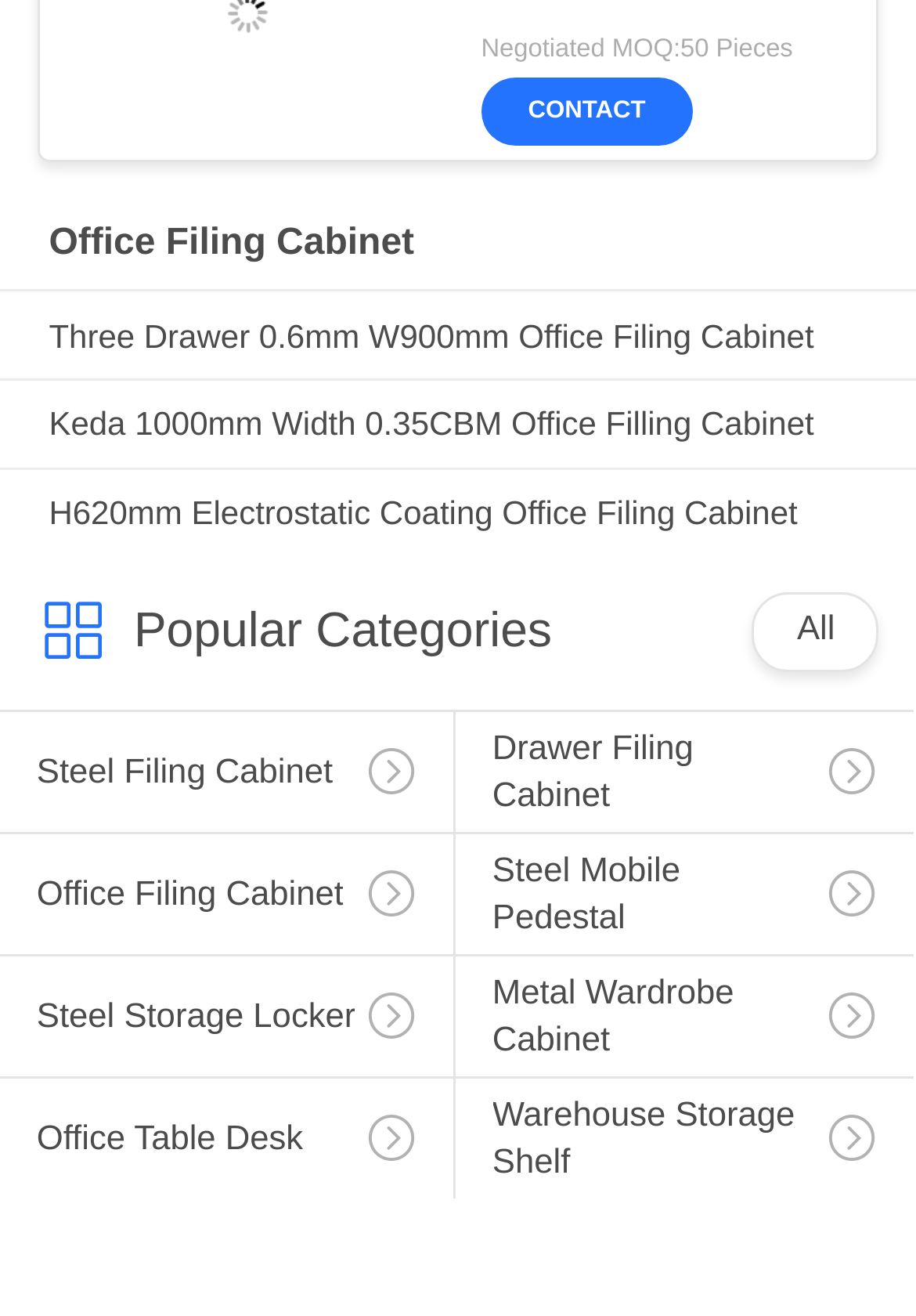Determine the bounding box coordinates in the format (top-left x, top-left y, bottom-right x, bottom-right y). Ensure all values are floating point numbers between 0 and 1. Identify the bounding box of the UI element described by: Contact

[0.576, 0.074, 0.705, 0.094]